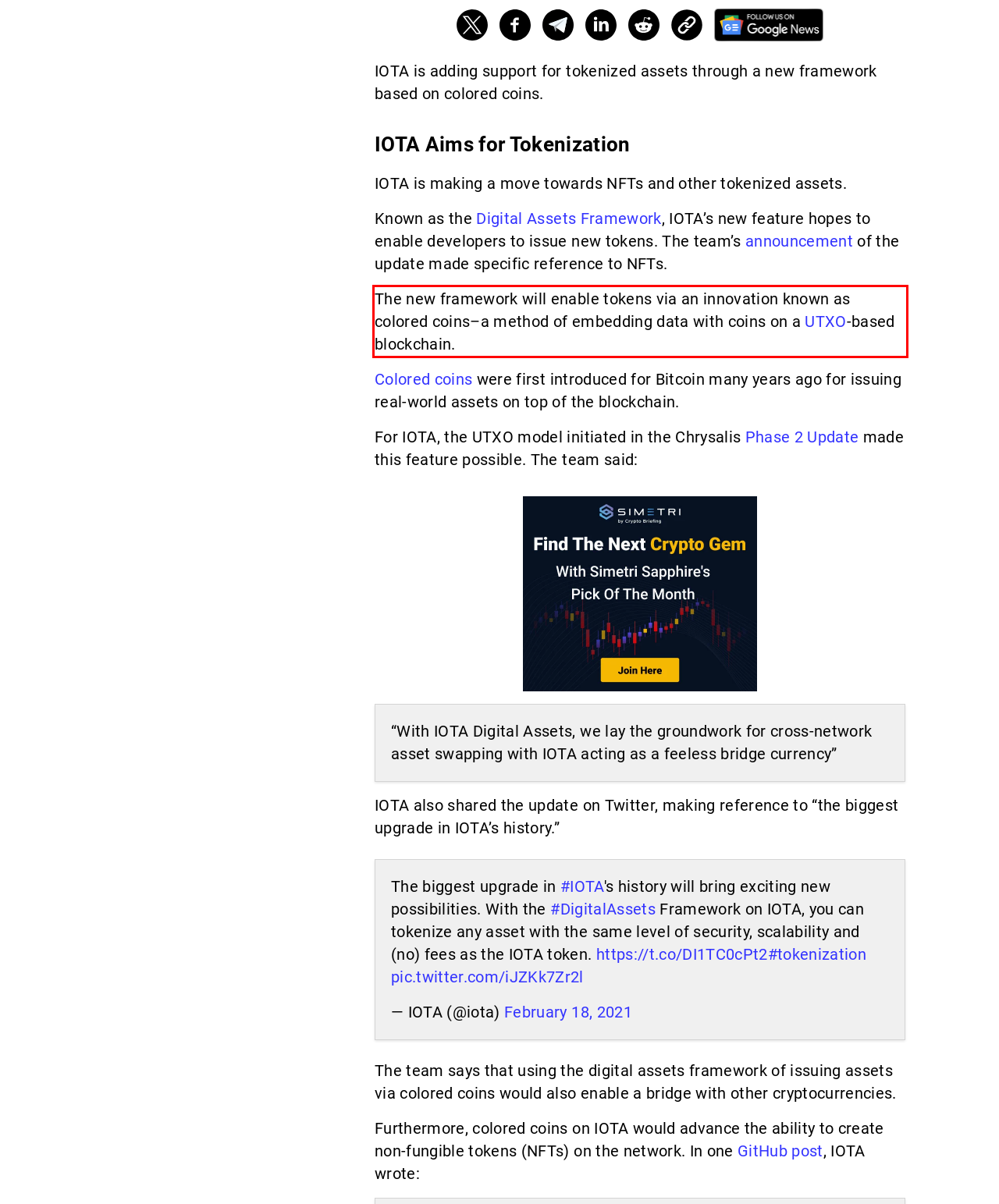Please extract the text content within the red bounding box on the webpage screenshot using OCR.

The new framework will enable tokens via an innovation known as colored coins–a method of embedding data with coins on a UTXO-based blockchain.